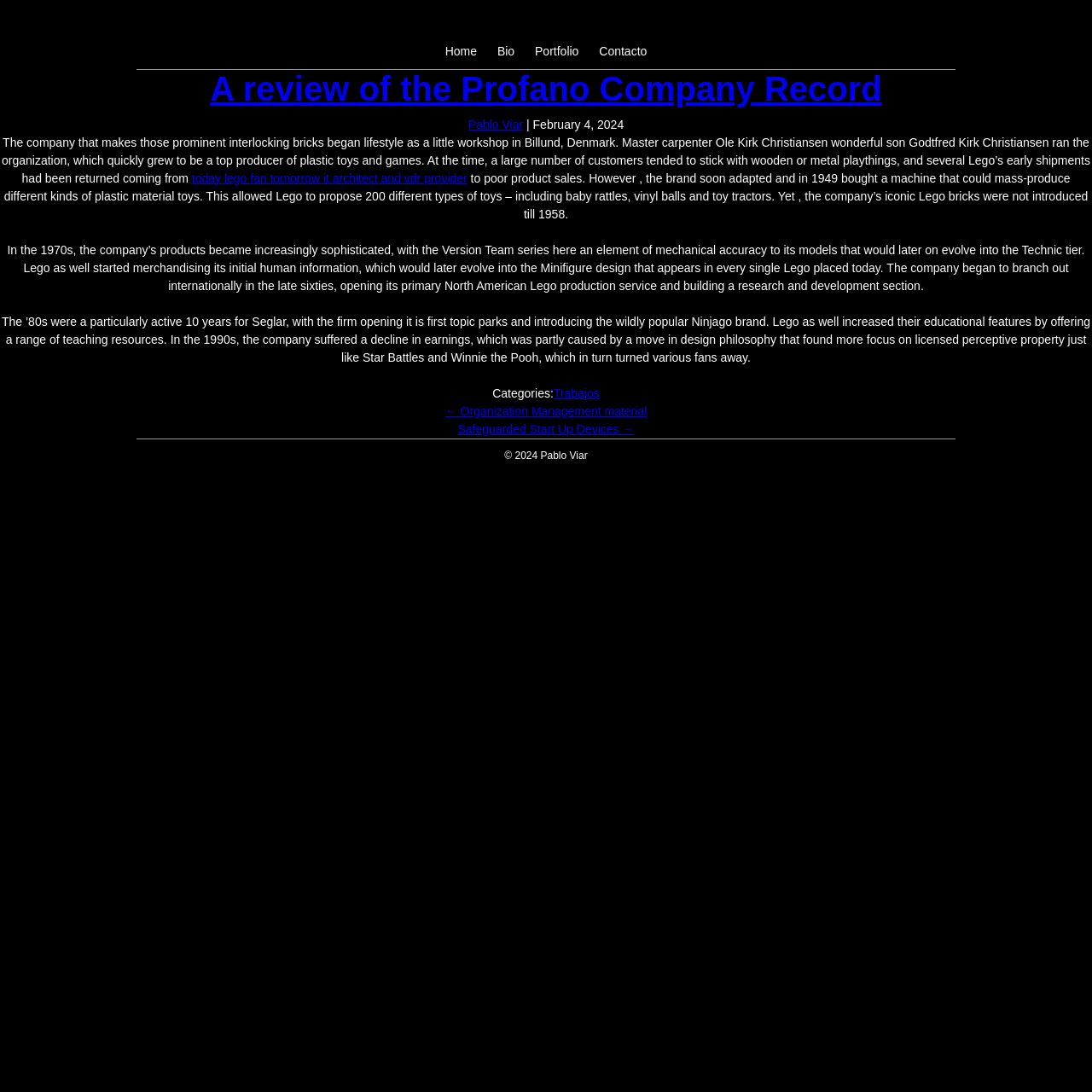Determine the bounding box coordinates of the element that should be clicked to execute the following command: "view portfolio".

[0.49, 0.041, 0.53, 0.053]